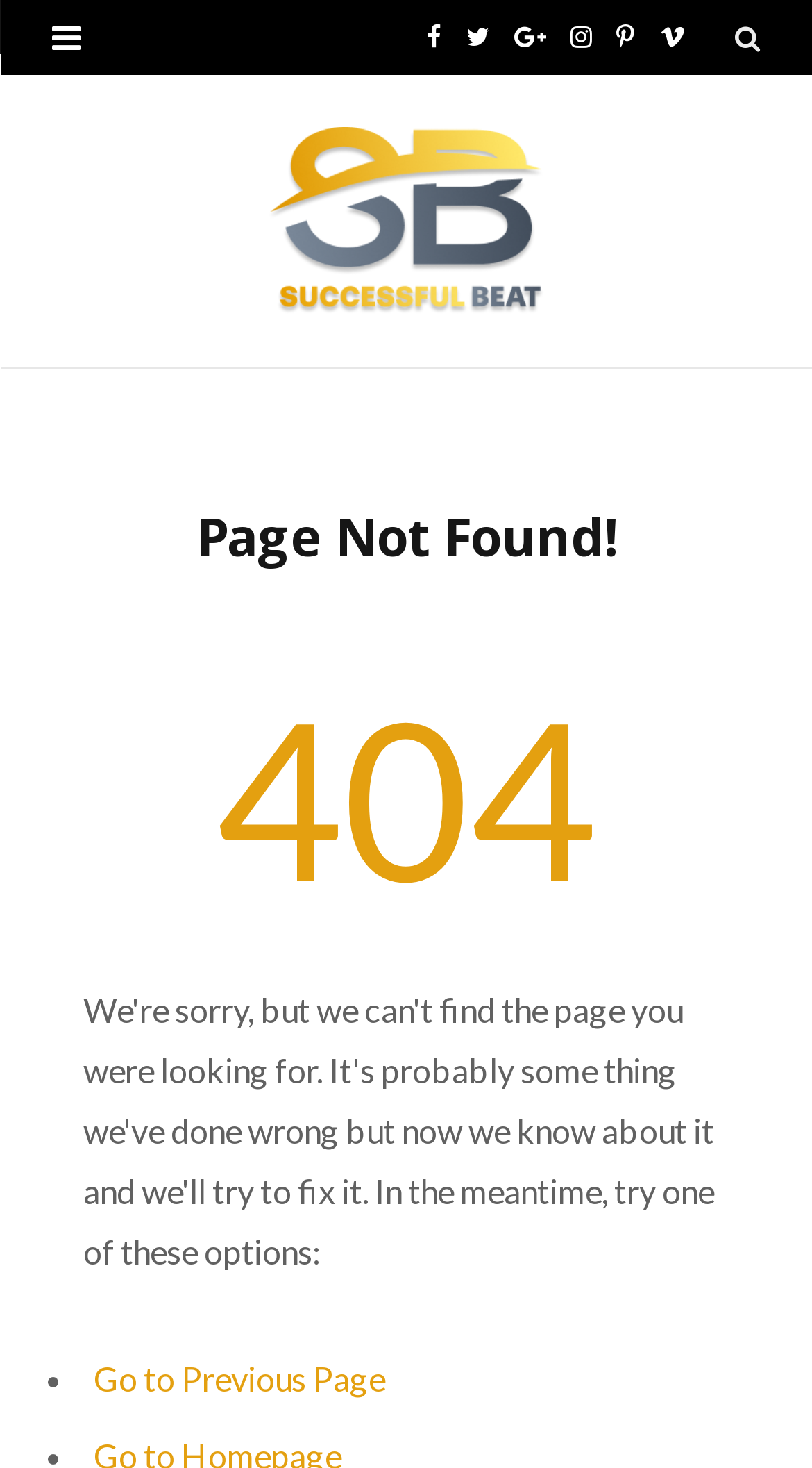Could you indicate the bounding box coordinates of the region to click in order to complete this instruction: "Visit the Successful Beat website".

[0.328, 0.087, 0.672, 0.214]